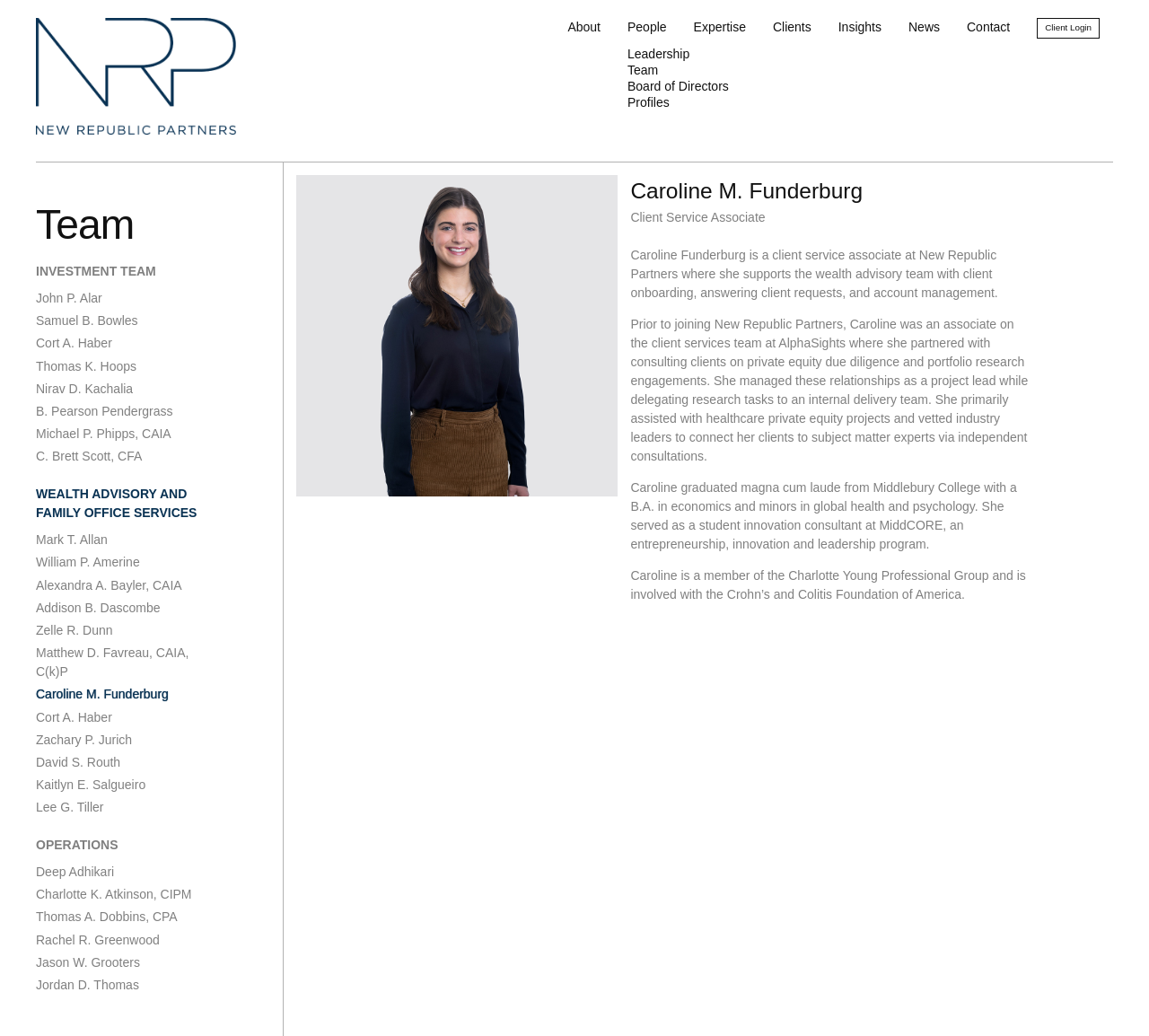Using a single word or phrase, answer the following question: 
What degree did Caroline graduate with from Middlebury College?

B.A. in economics